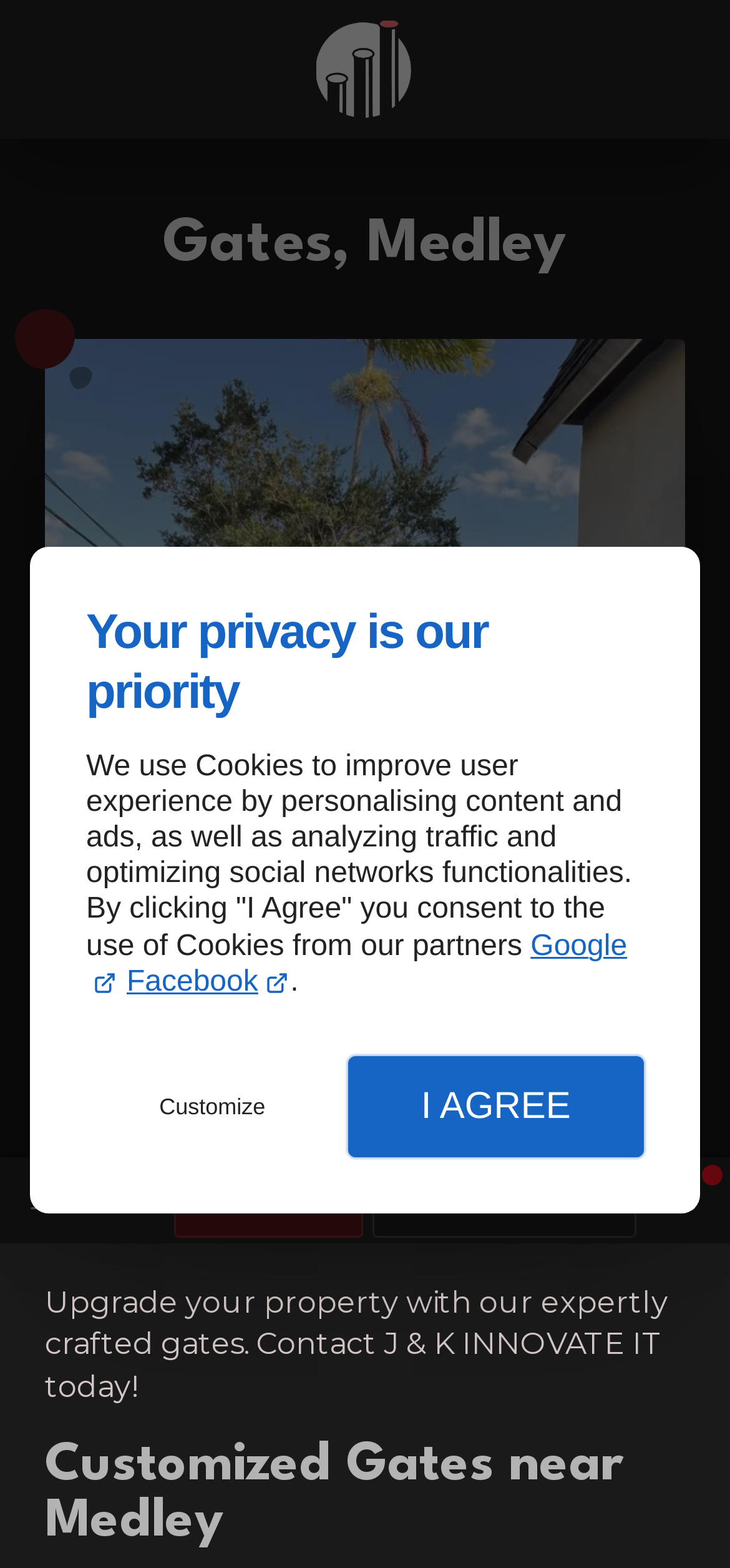What is the location served?
Using the visual information, respond with a single word or phrase.

Medley